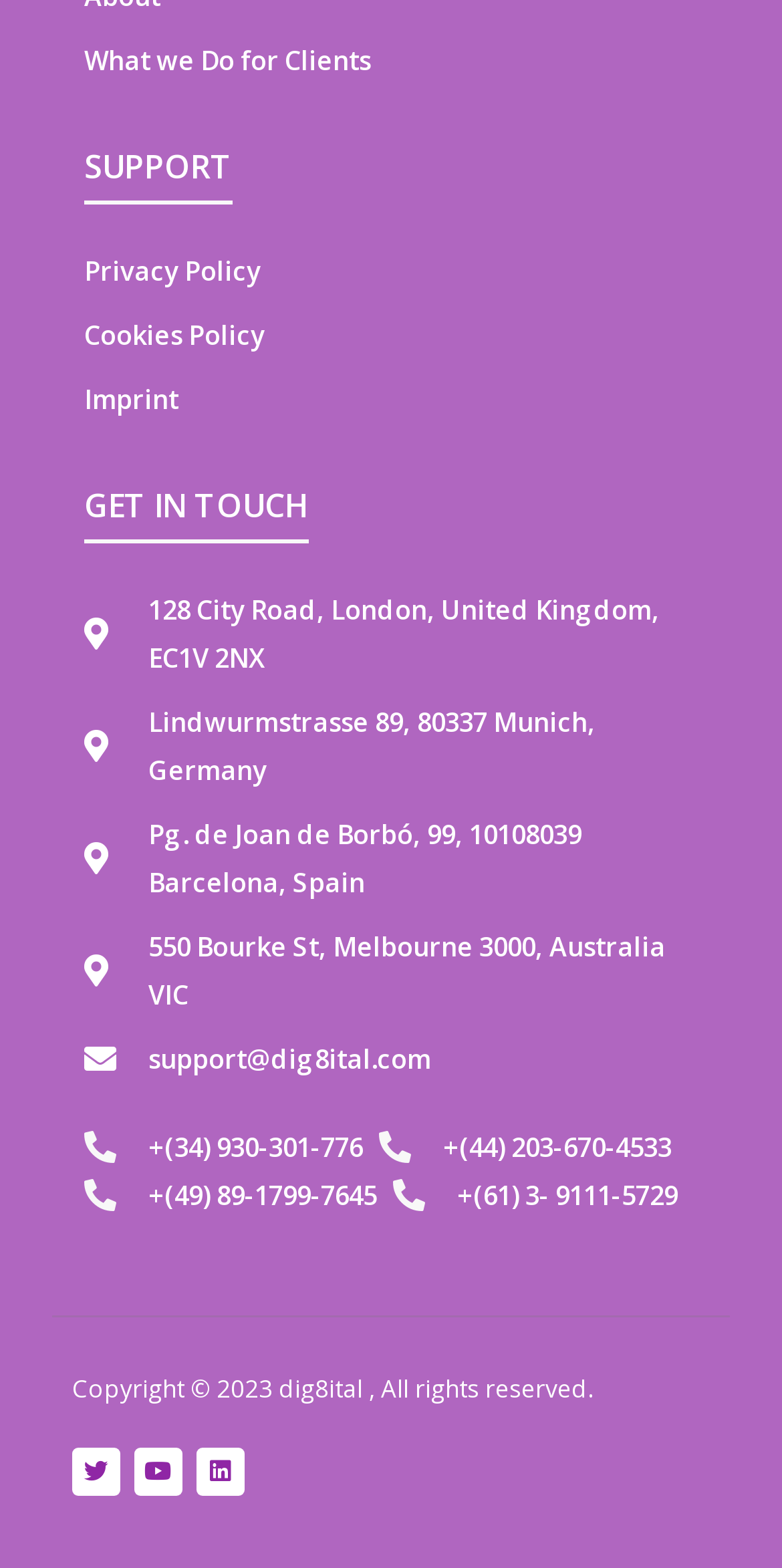Use a single word or phrase to answer this question: 
What is the copyright year?

2023